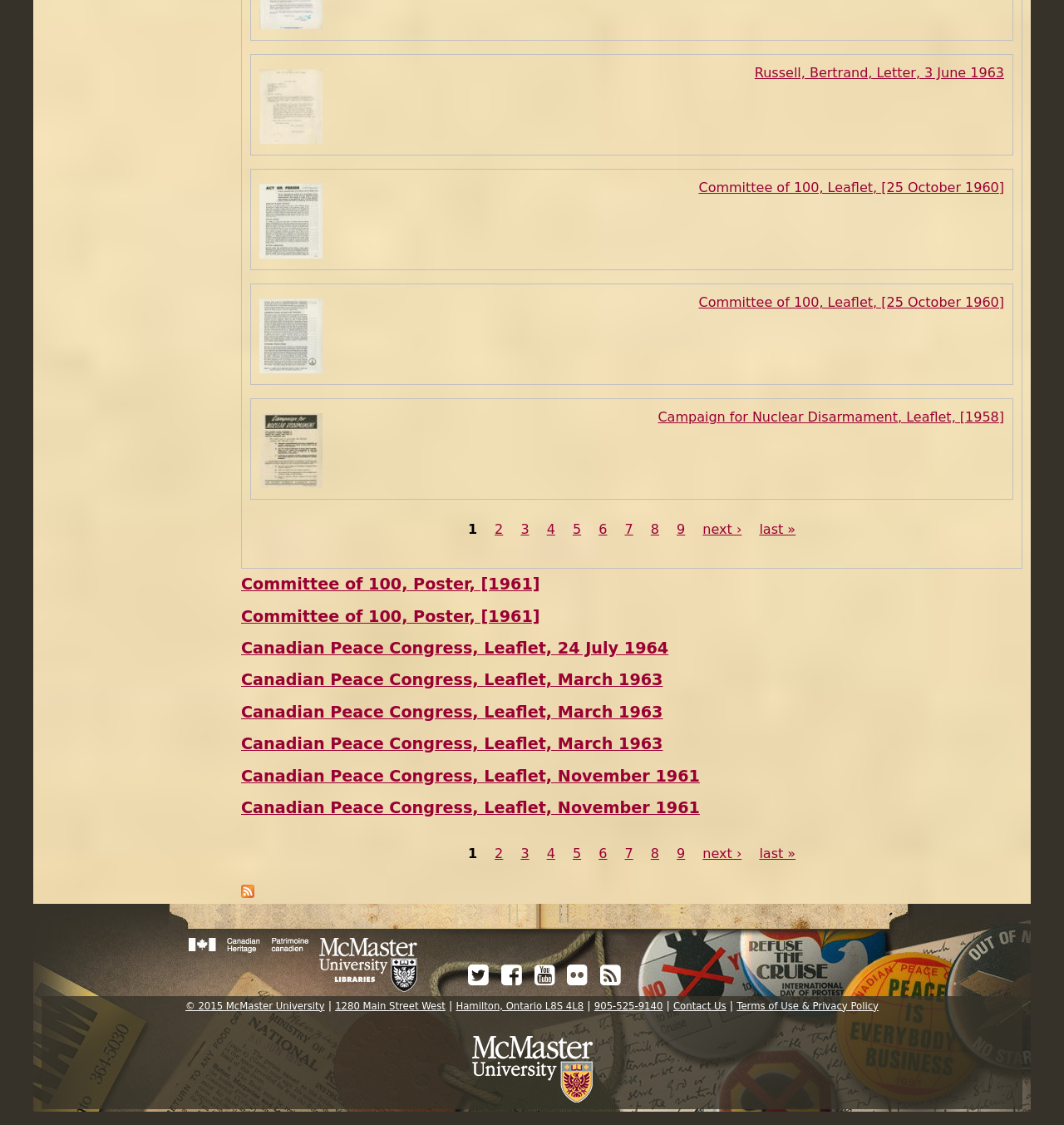Answer the question using only a single word or phrase: 
What social media platforms are linked from this webpage?

Twitter, Facebook, YouTube, Flickr